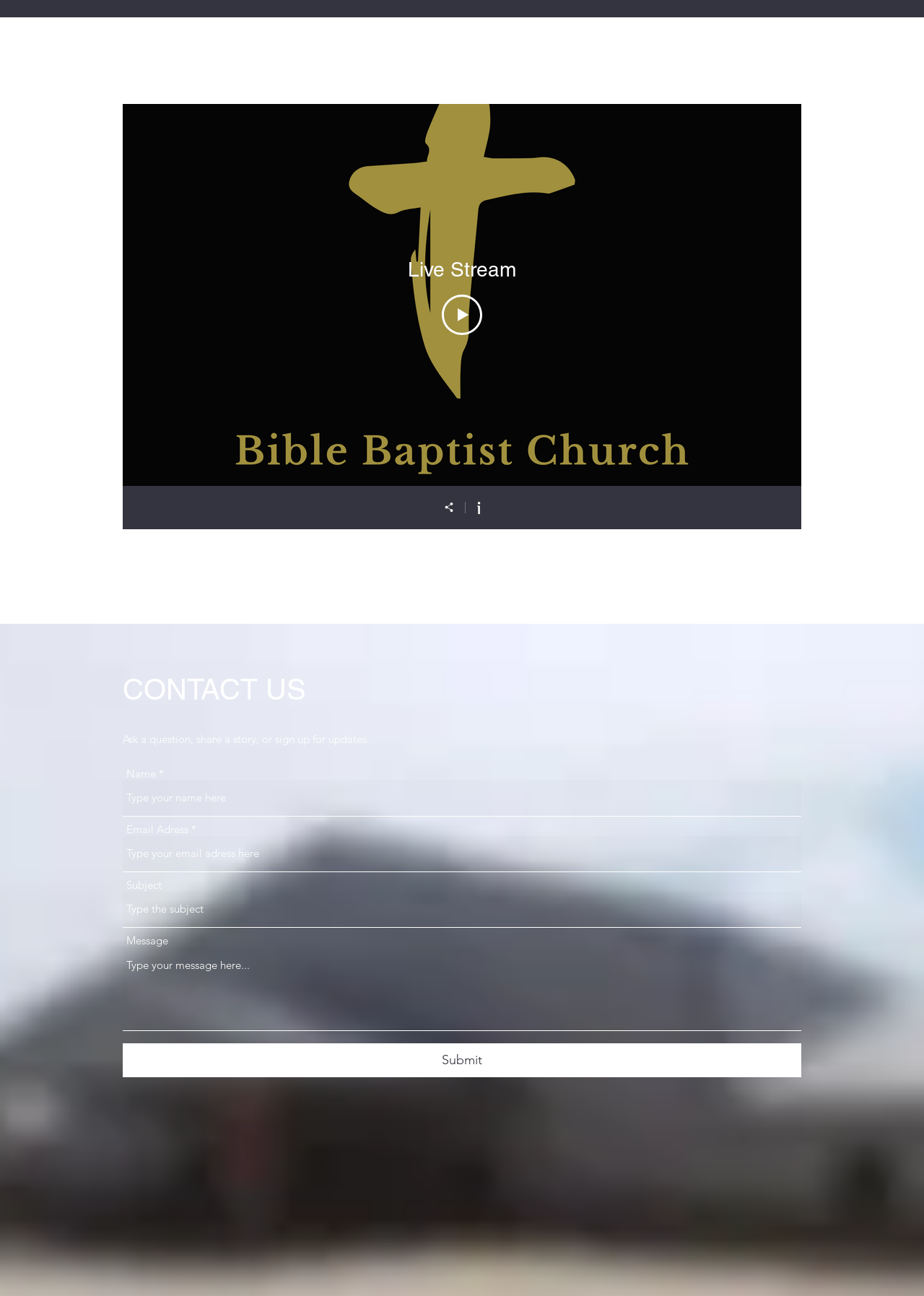Select the bounding box coordinates of the element I need to click to carry out the following instruction: "Share the live stream".

[0.468, 0.388, 0.504, 0.395]